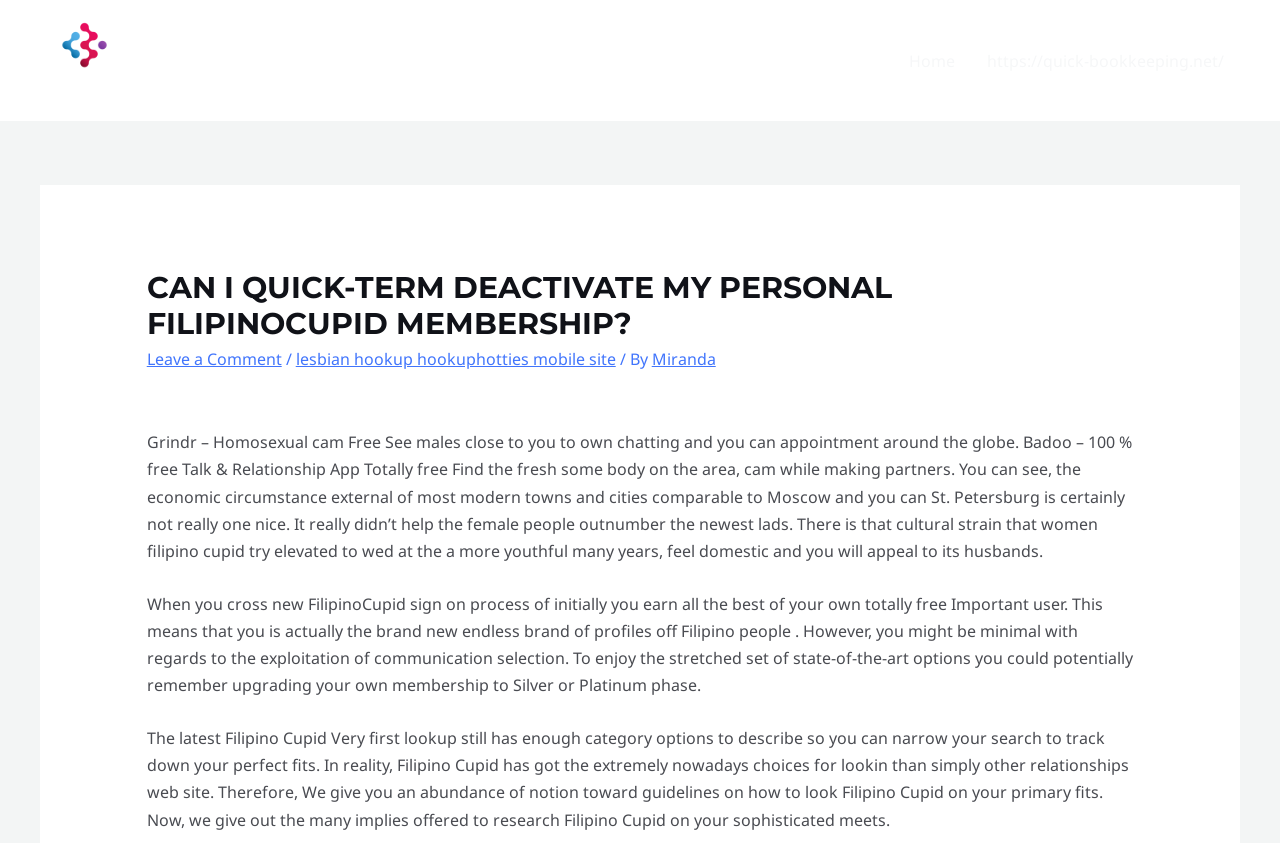Provide the bounding box coordinates of the UI element this sentence describes: "Leave a Comment".

[0.115, 0.413, 0.22, 0.439]